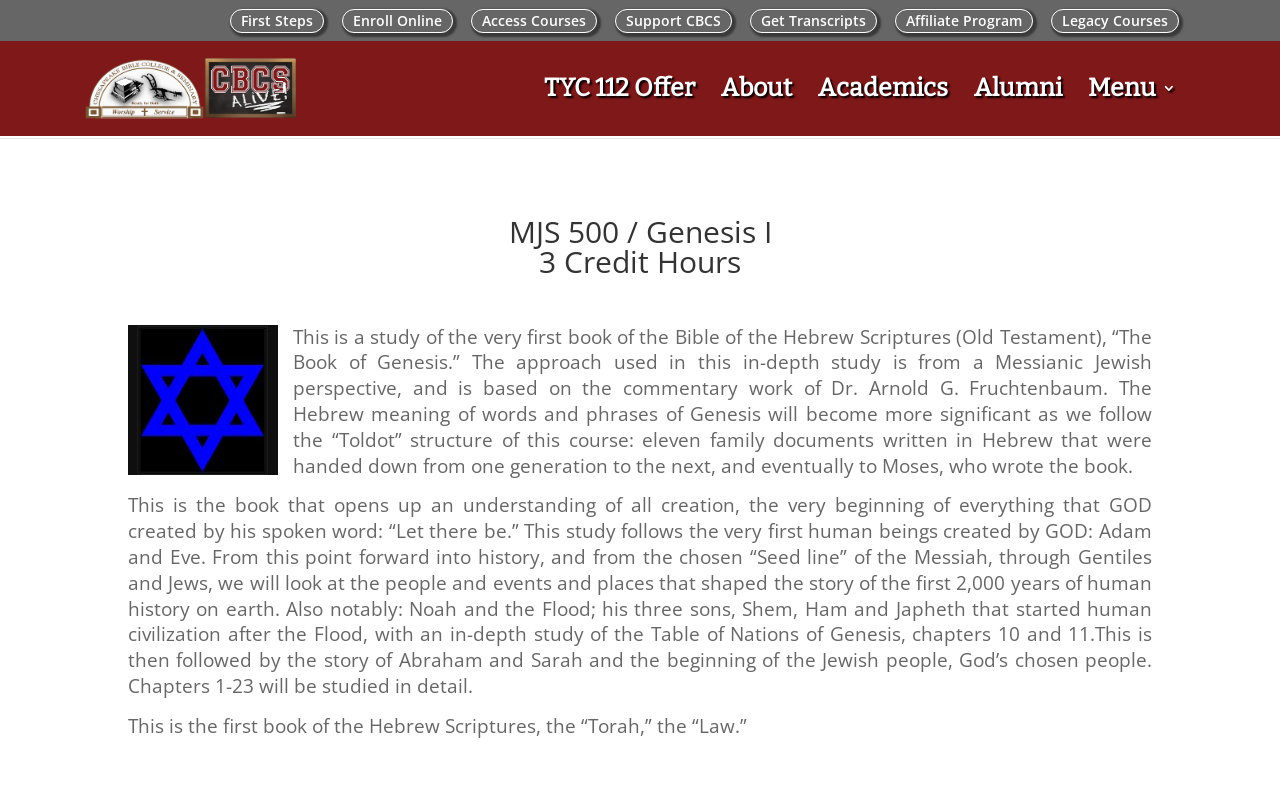Who wrote the commentary work used in this course?
Look at the image and respond with a one-word or short phrase answer.

Dr. Arnold G. Fruchtenbaum